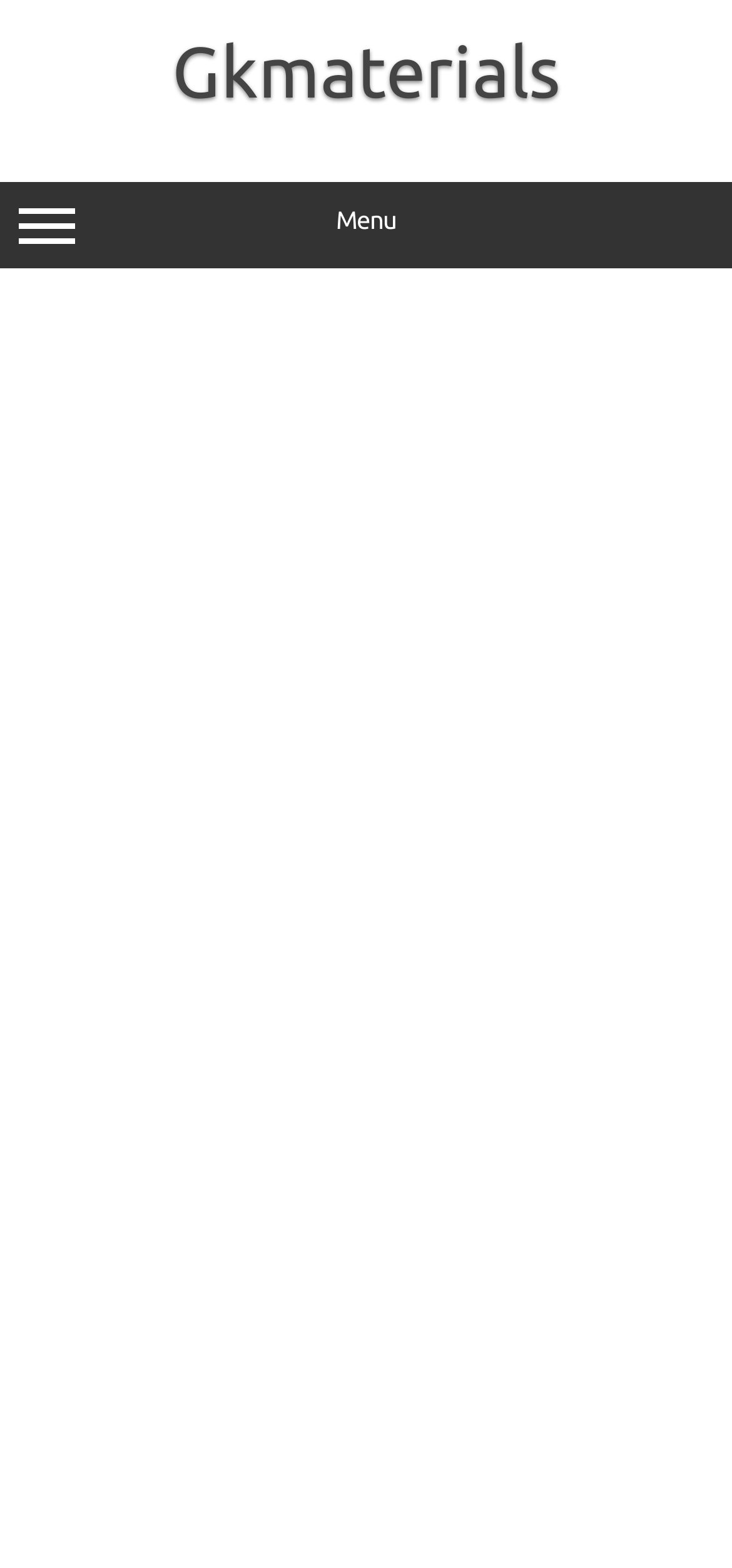Please find and generate the text of the main header of the webpage.

Aadhar Card Update Jast 5 Minutes